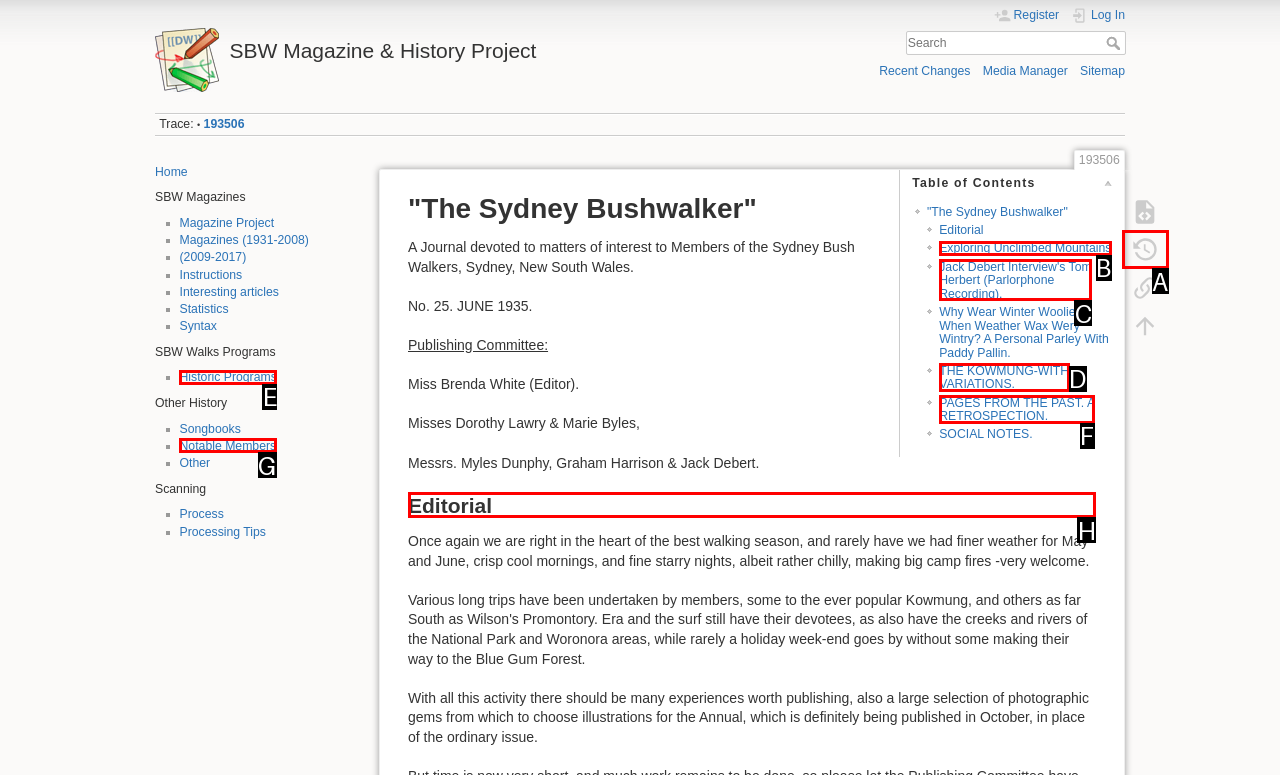Tell me which letter corresponds to the UI element that should be clicked to fulfill this instruction: Read the editorial
Answer using the letter of the chosen option directly.

H